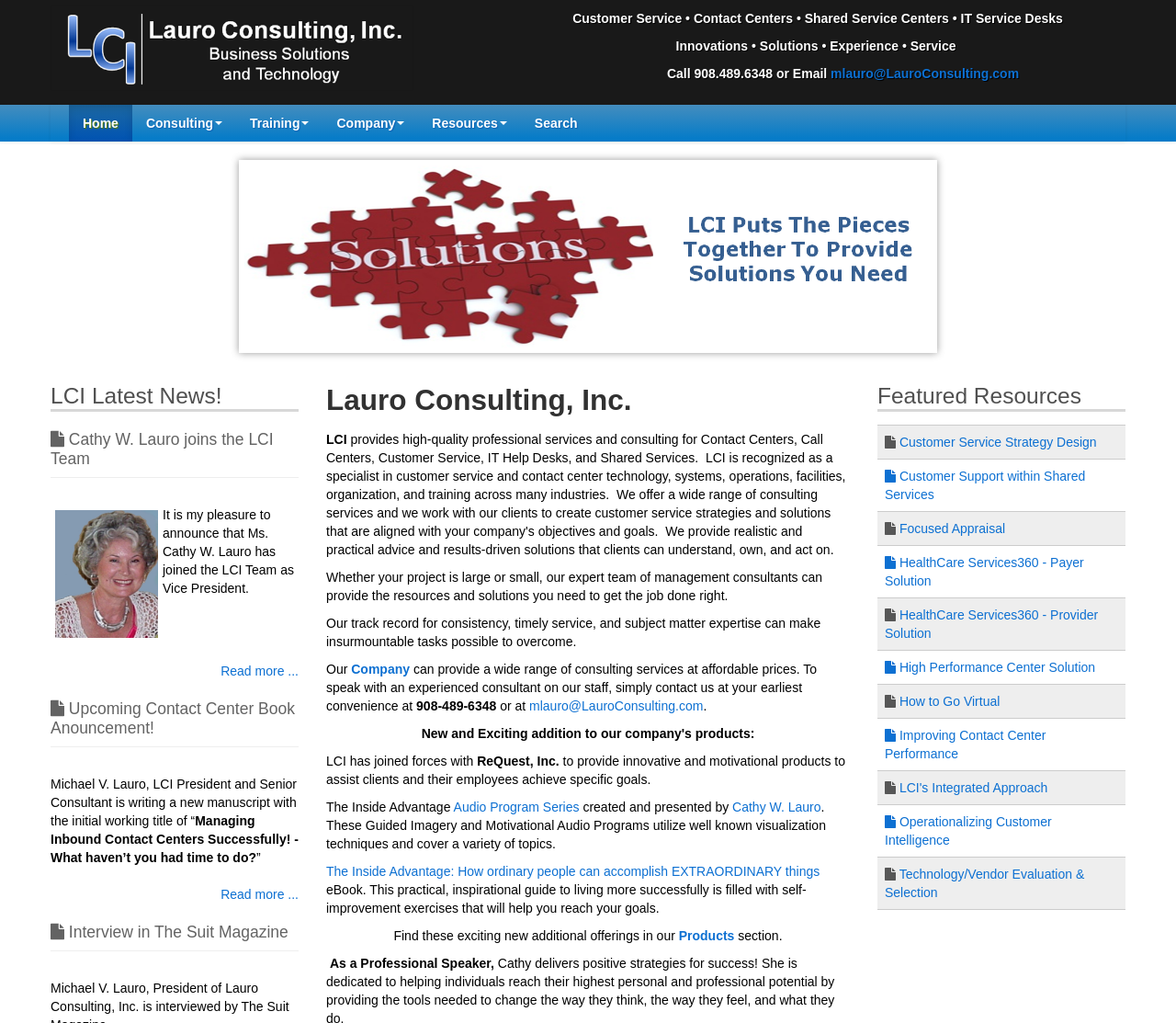Show the bounding box coordinates for the element that needs to be clicked to execute the following instruction: "Explore the Products section". Provide the coordinates in the form of four float numbers between 0 and 1, i.e., [left, top, right, bottom].

[0.577, 0.907, 0.625, 0.922]